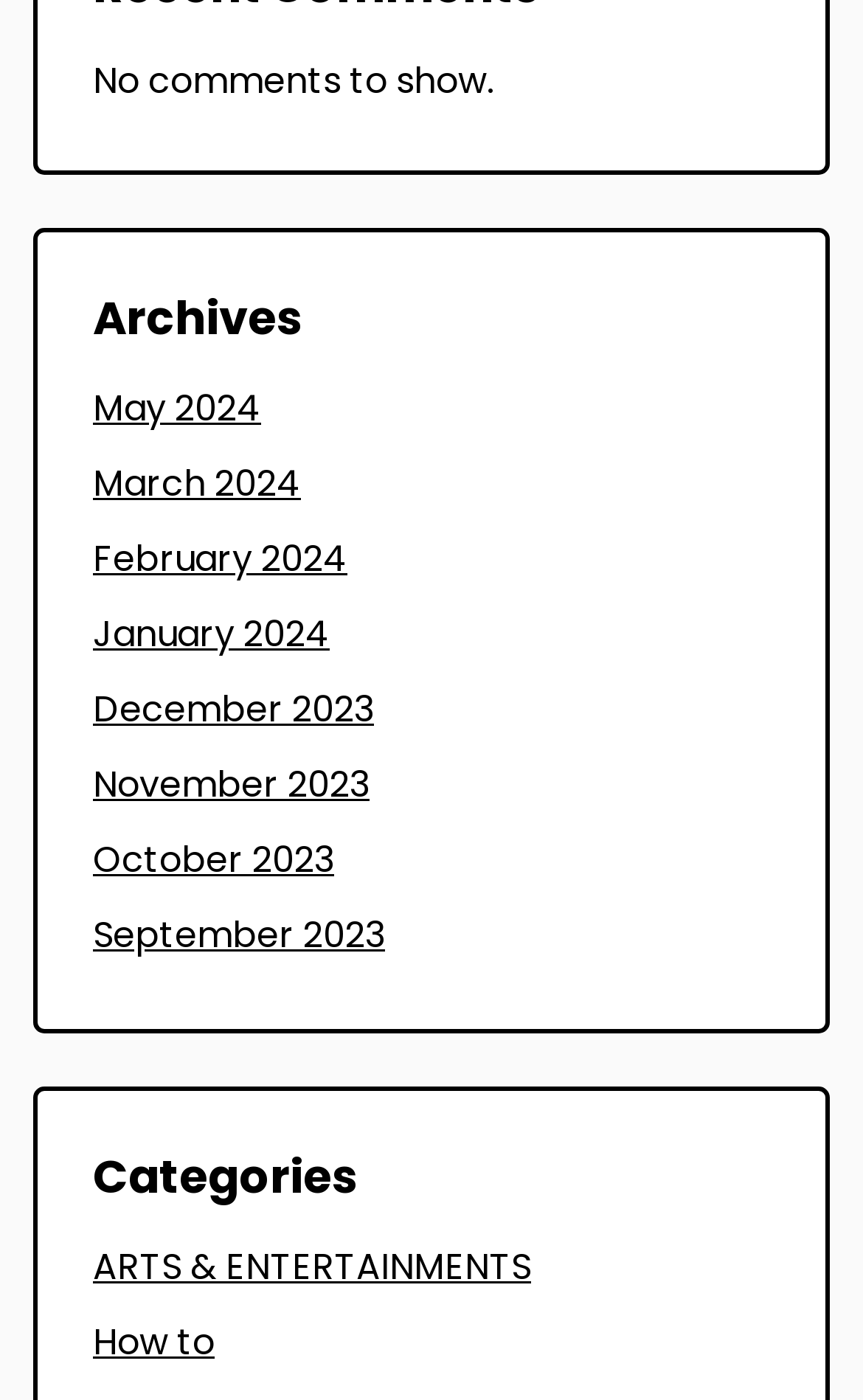What is the first category listed?
Examine the image and give a concise answer in one word or a short phrase.

ARTS & ENTERTAINMENTS